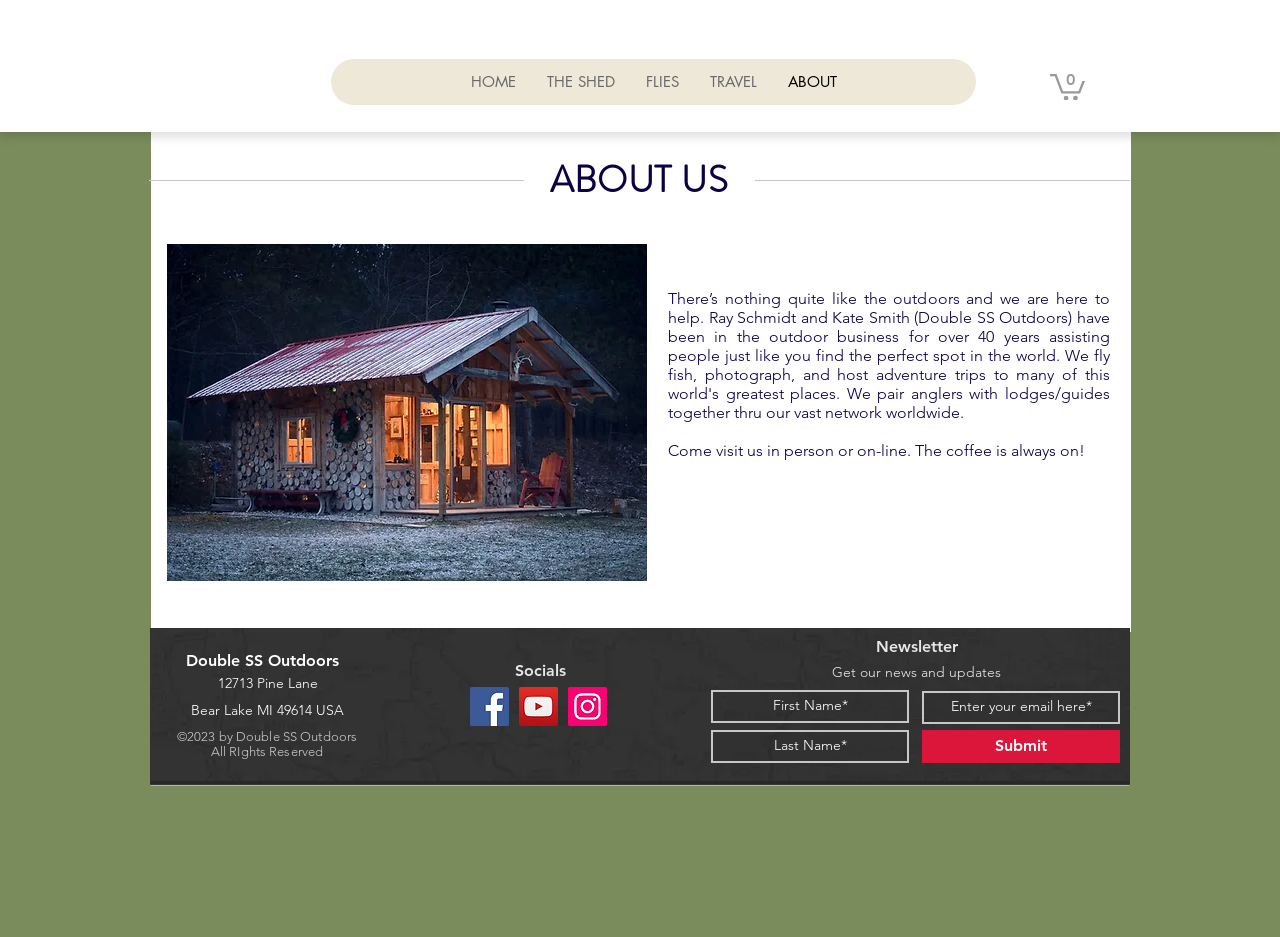Identify the bounding box coordinates of the clickable region to carry out the given instruction: "Click the HOME link".

[0.355, 0.063, 0.415, 0.112]